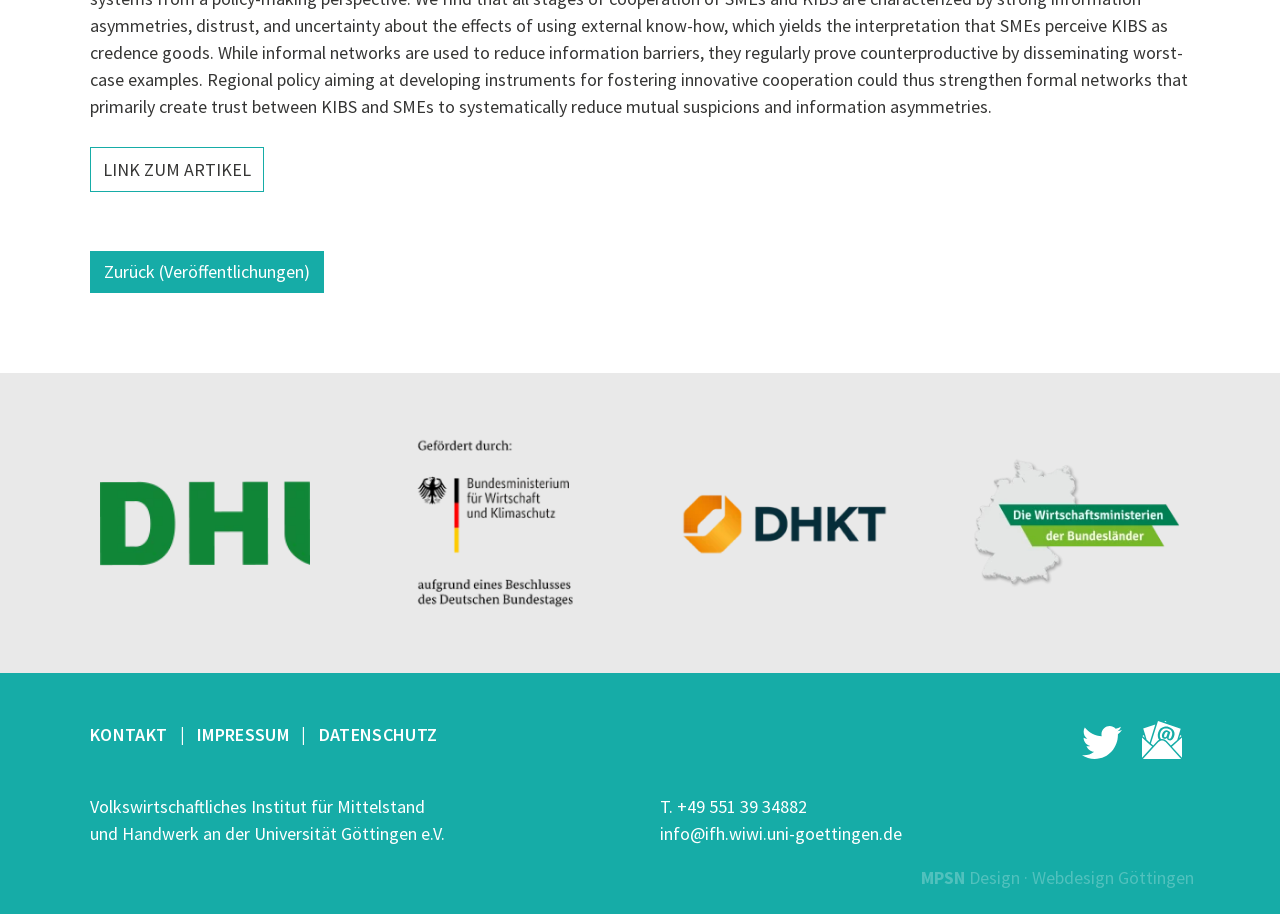Bounding box coordinates are specified in the format (top-left x, top-left y, bottom-right x, bottom-right y). All values are floating point numbers bounded between 0 and 1. Please provide the bounding box coordinate of the region this sentence describes: Zurück (Veröffentlichungen)

[0.07, 0.274, 0.253, 0.321]